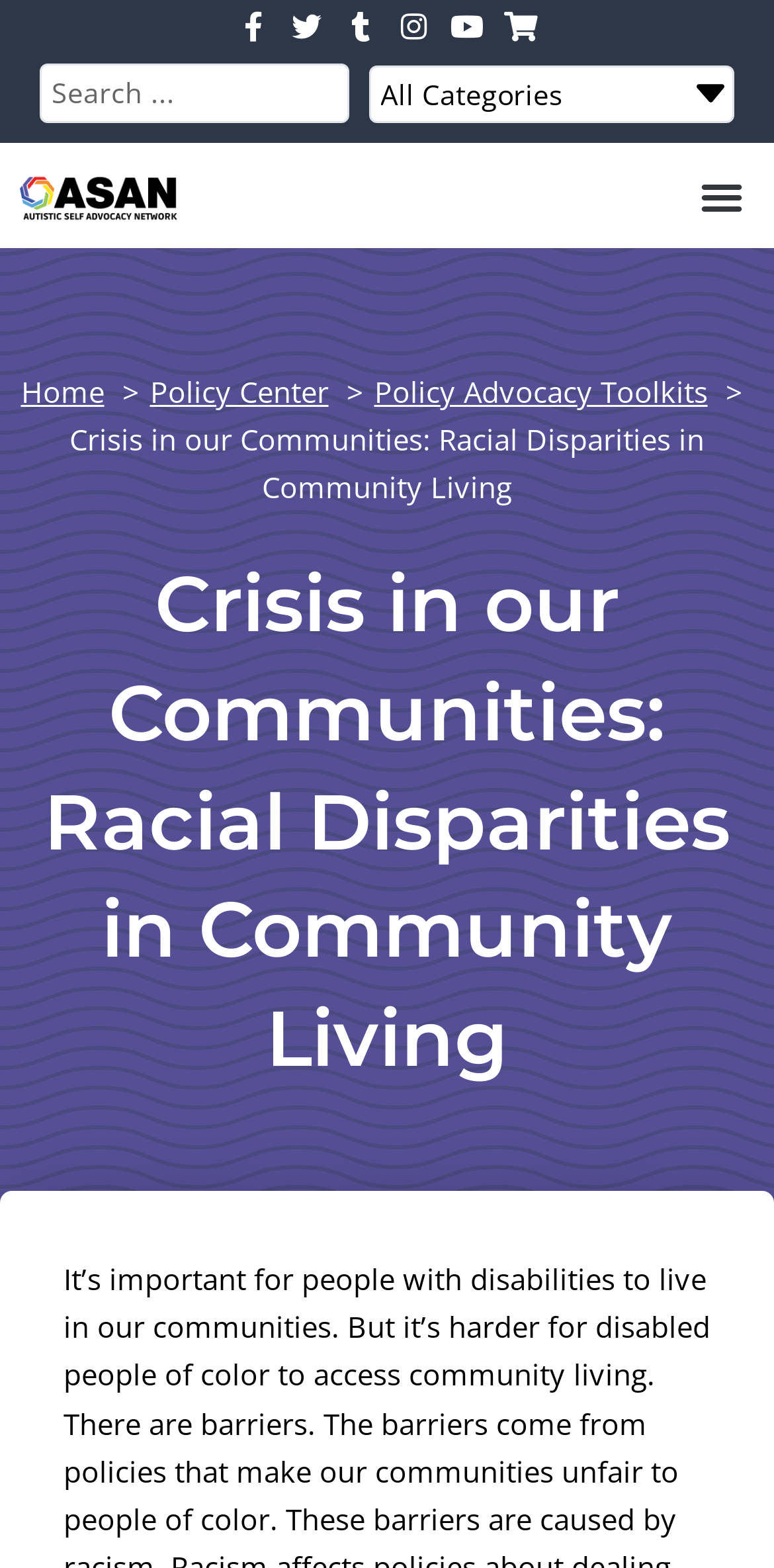What is the text in the search box?
Examine the screenshot and reply with a single word or phrase.

Search...